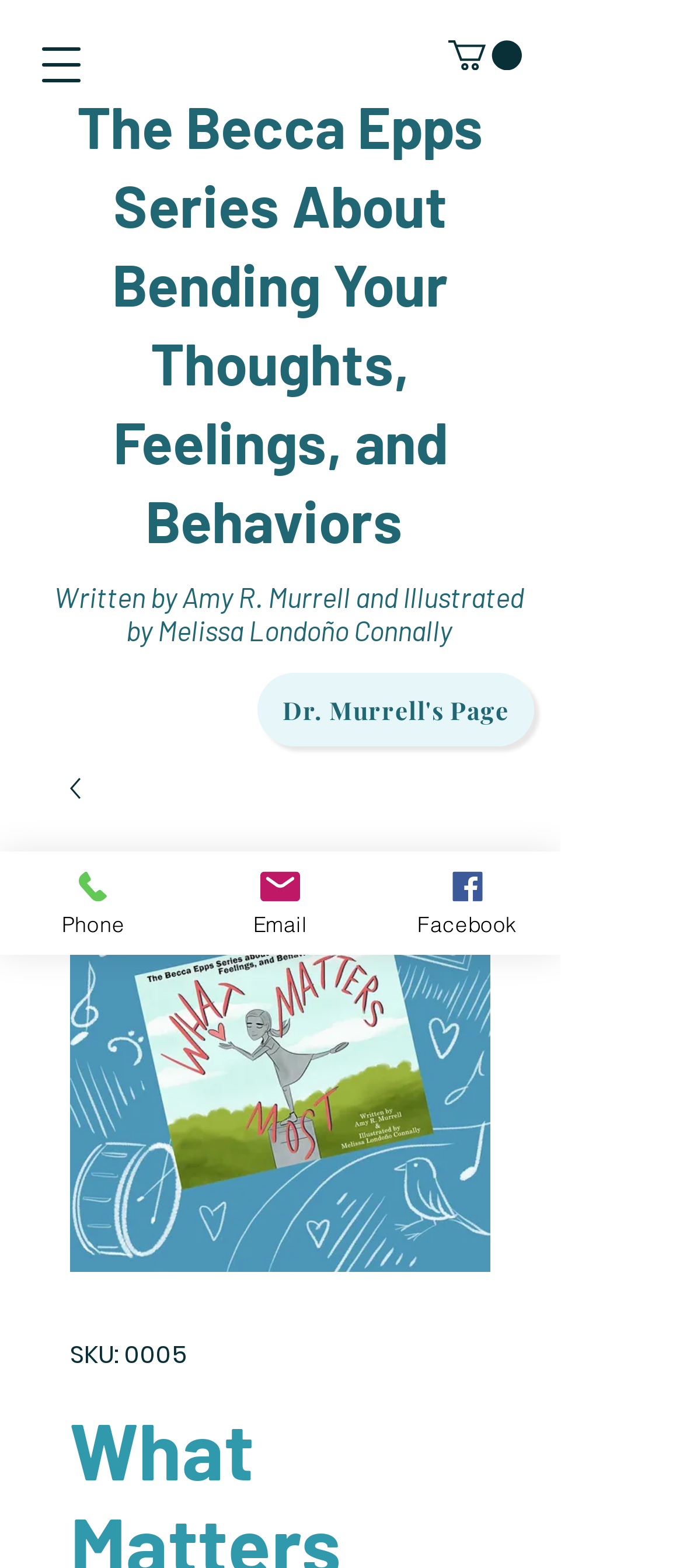Highlight the bounding box of the UI element that corresponds to this description: "Email".

[0.274, 0.543, 0.547, 0.609]